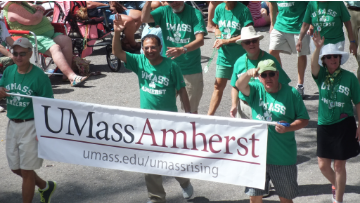What is the attire of the UMass alumni and band members?
Could you give a comprehensive explanation in response to this question?

According to the caption, the participants are dressed in bright green T-shirts emblazoned with 'UMass', which shows their school spirit and camaraderie.